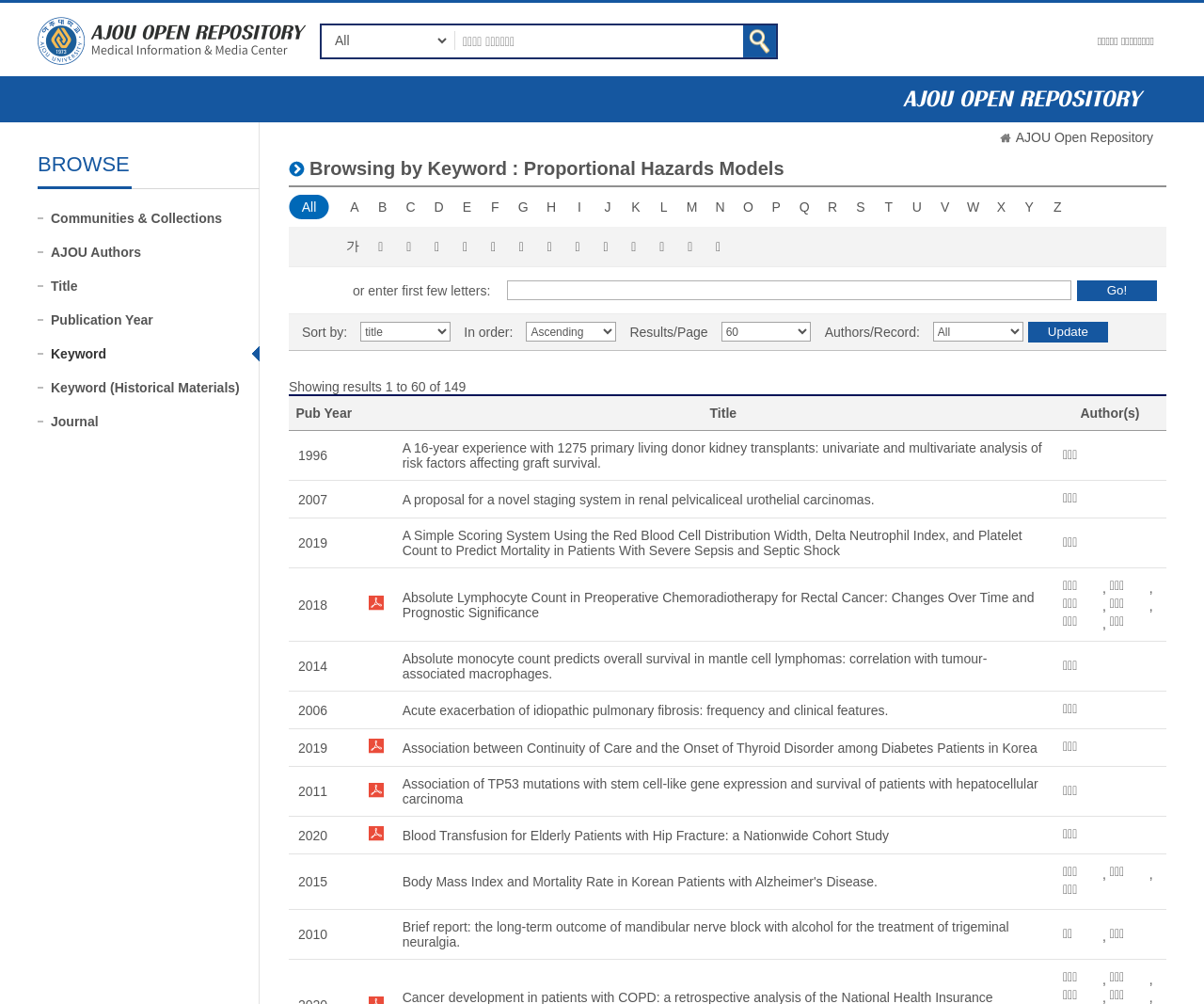Locate the coordinates of the bounding box for the clickable region that fulfills this instruction: "Click the 'U' button".

None